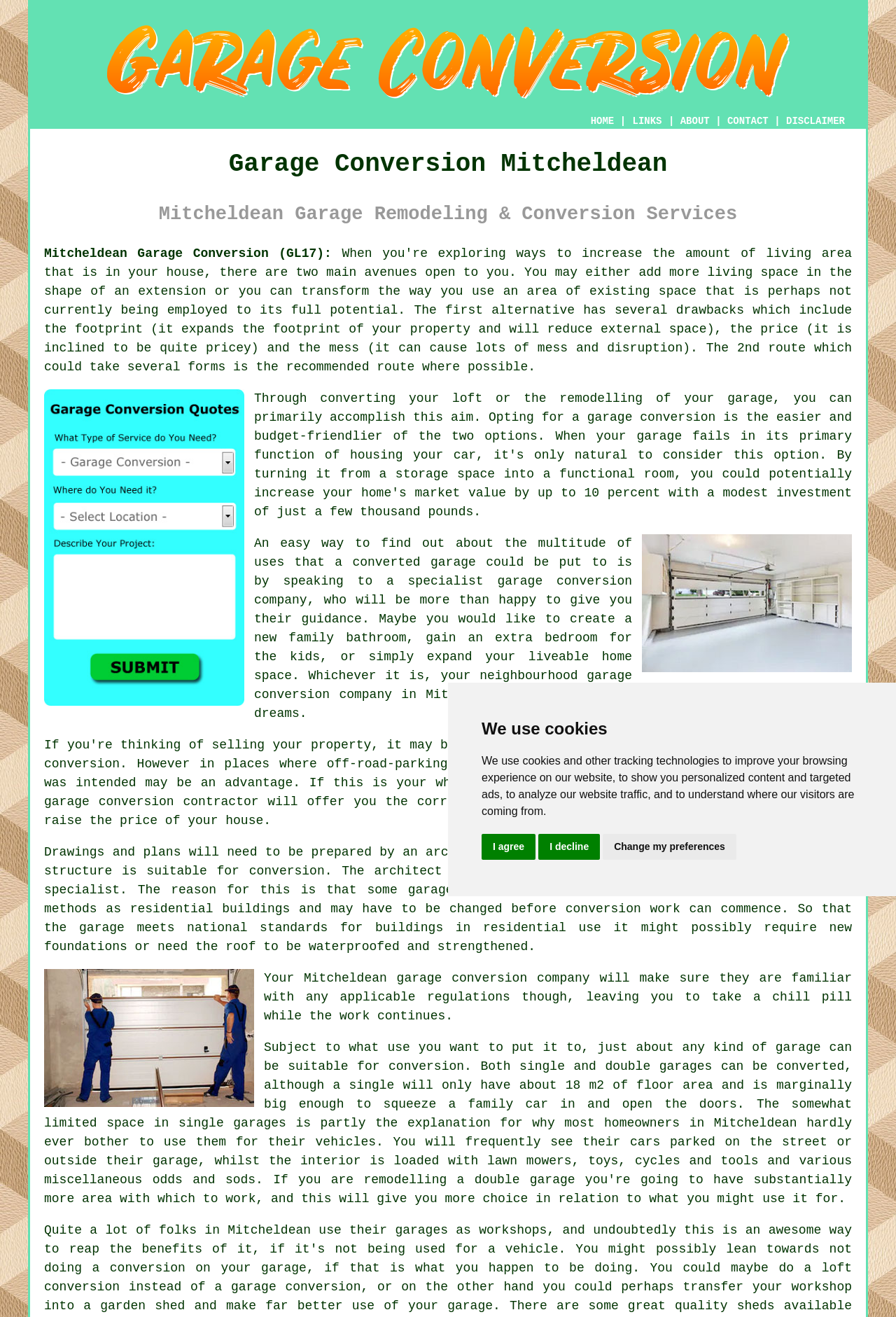Bounding box coordinates are specified in the format (top-left x, top-left y, bottom-right x, bottom-right y). All values are floating point numbers bounded between 0 and 1. Please provide the bounding box coordinate of the region this sentence describes: garage

[0.865, 0.79, 0.916, 0.801]